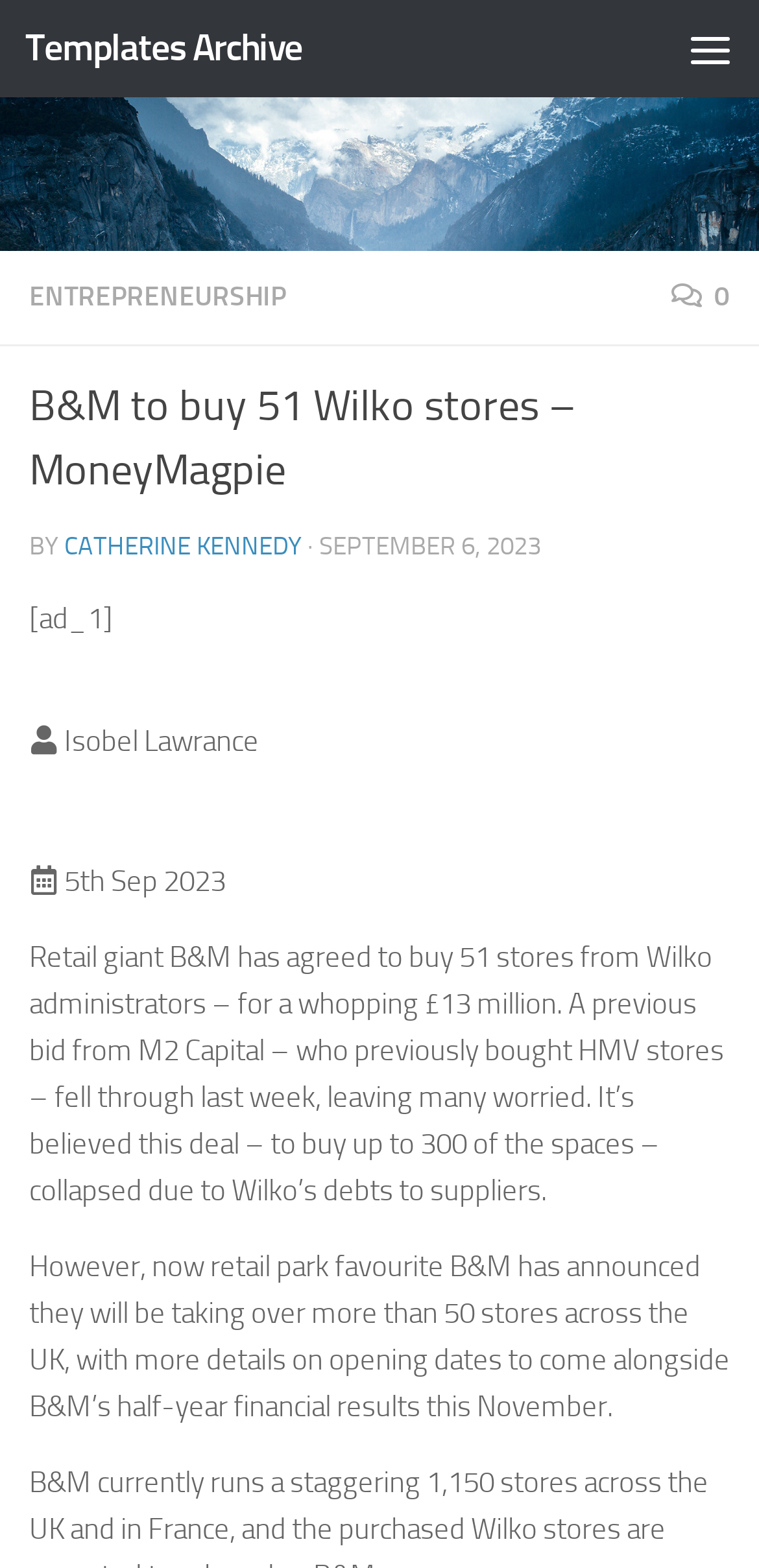Locate the bounding box of the user interface element based on this description: "Skip to content".

[0.01, 0.005, 0.397, 0.065]